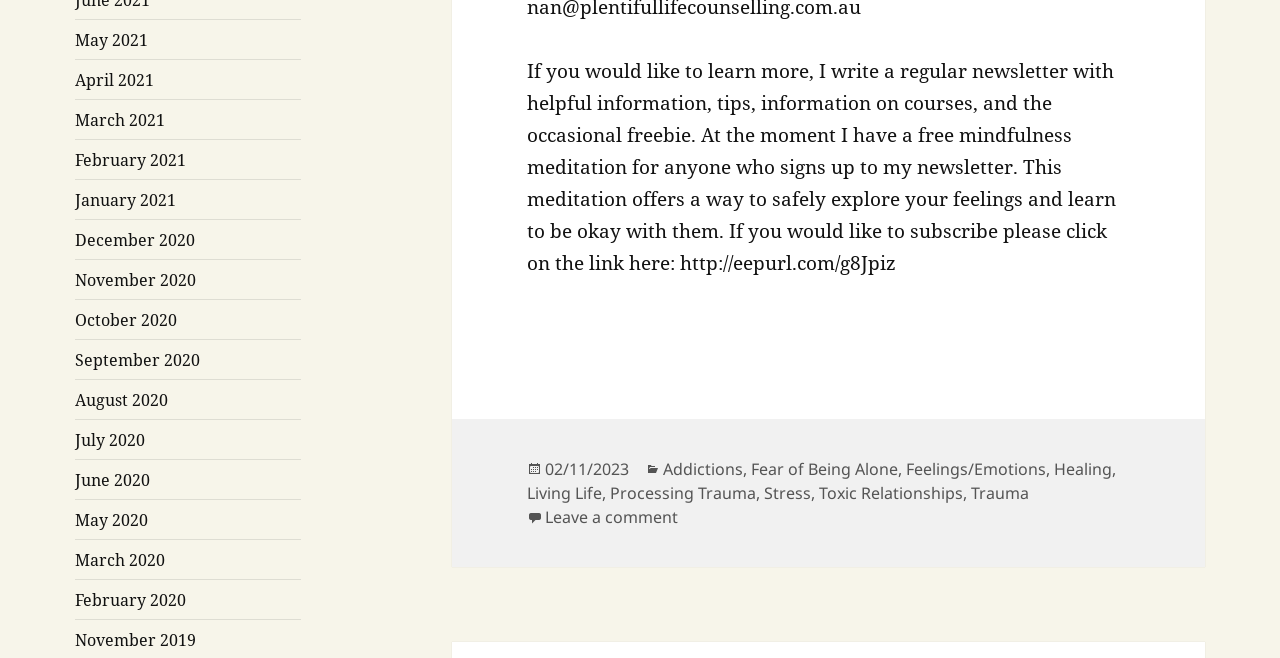Determine the bounding box coordinates for the clickable element to execute this instruction: "View the post from February 11, 2023". Provide the coordinates as four float numbers between 0 and 1, i.e., [left, top, right, bottom].

[0.426, 0.696, 0.491, 0.731]